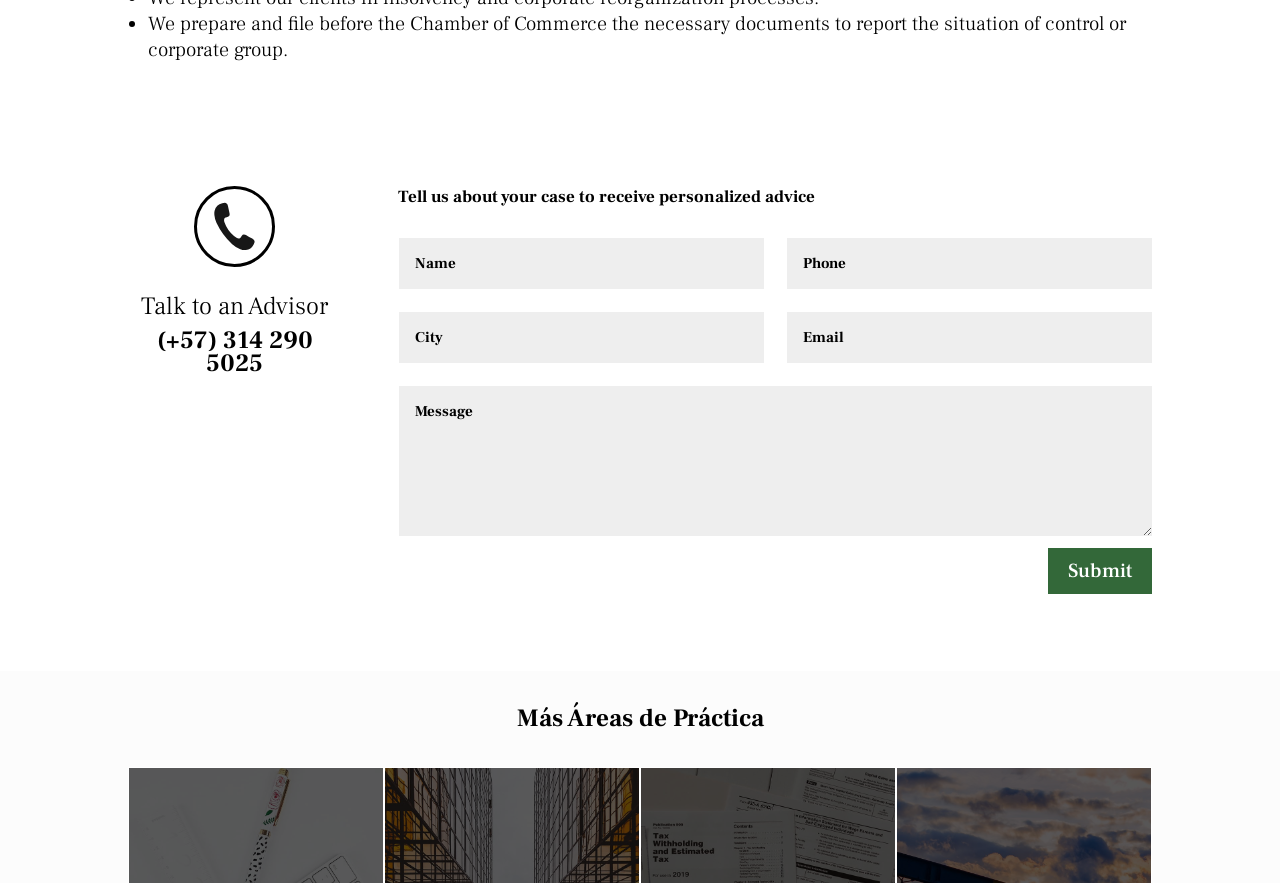Provide a short, one-word or phrase answer to the question below:
What is the phone number provided?

(+57) 314 290 5025